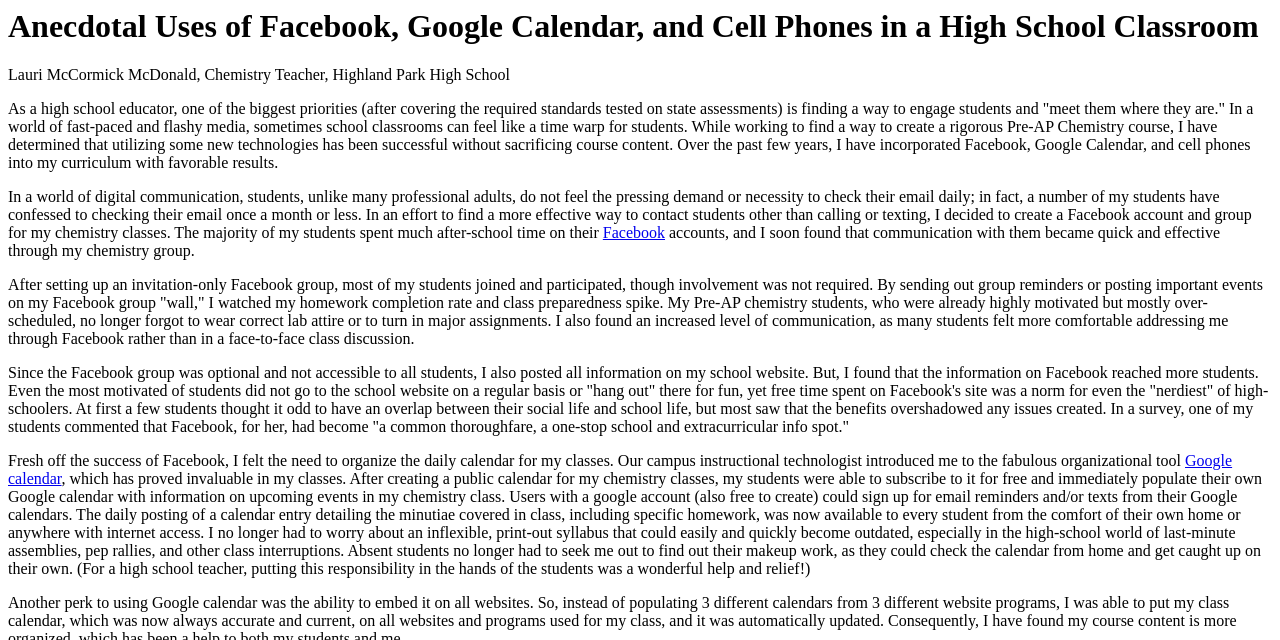What platform did the author use to communicate with students?
Please give a detailed and elaborate answer to the question based on the image.

The author mentions creating a Facebook account and group for chemistry classes, and using it to communicate with students, which suggests that Facebook was the platform used for communication.